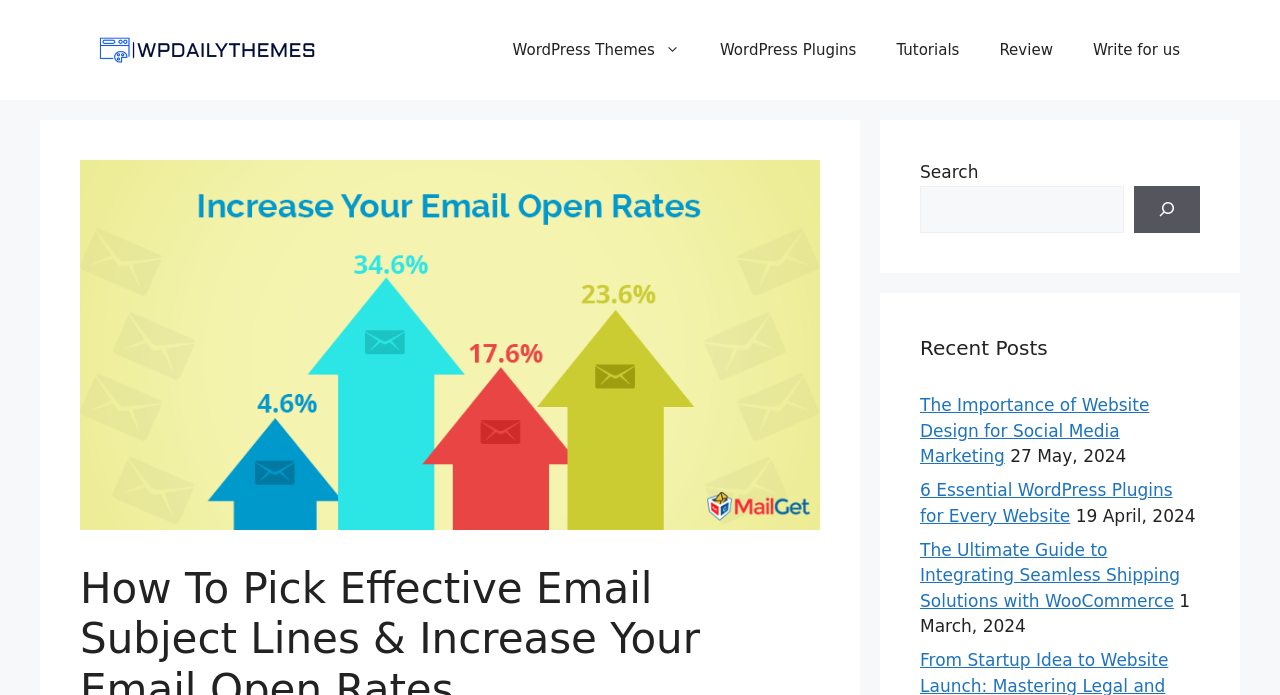Please provide the bounding box coordinates for the element that needs to be clicked to perform the instruction: "Visit the WordPress Themes page". The coordinates must consist of four float numbers between 0 and 1, formatted as [left, top, right, bottom].

[0.385, 0.029, 0.547, 0.115]